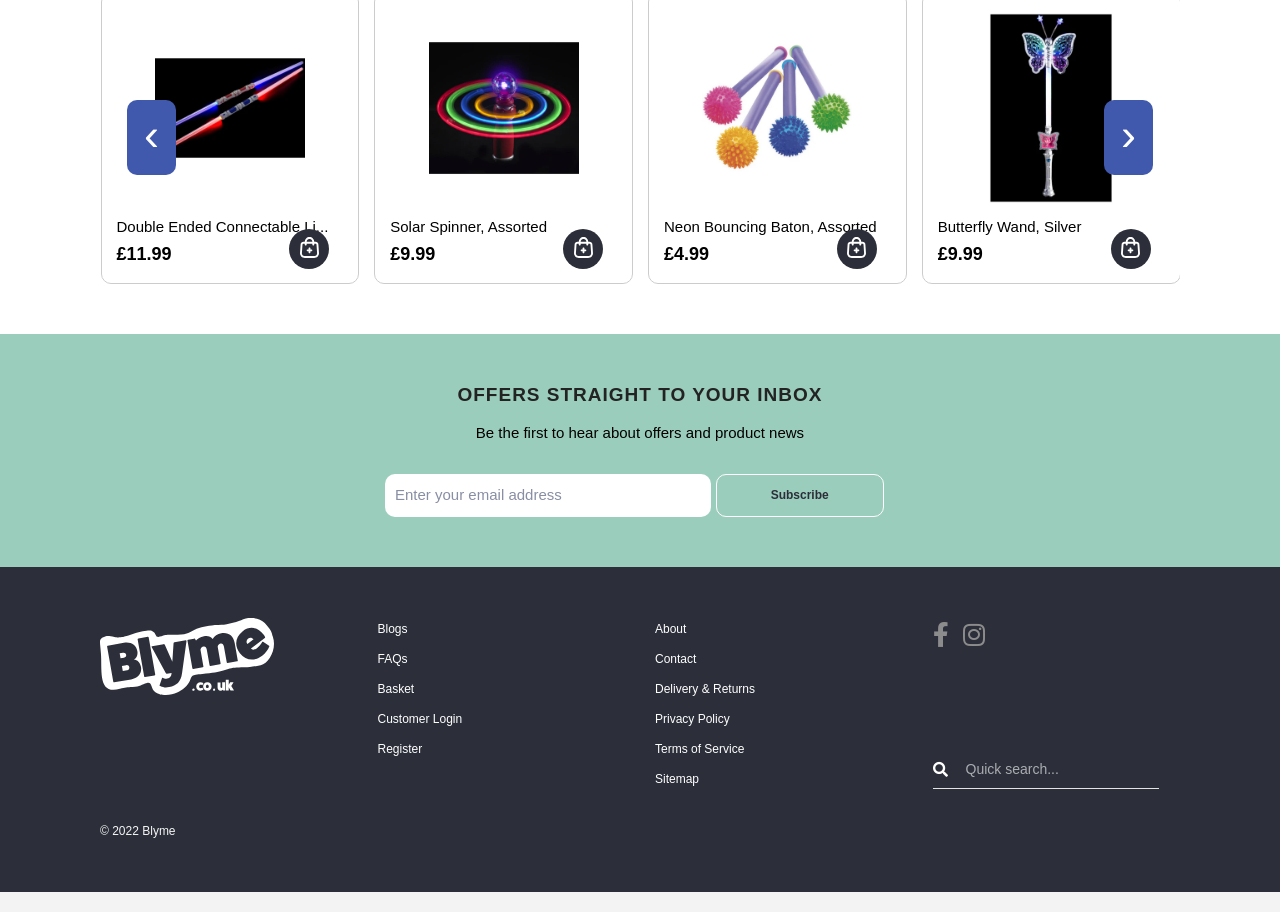What is the purpose of the button with the text 'Add to Basket'?
We need a detailed and exhaustive answer to the question. Please elaborate.

I inferred the purpose of the button by its text 'Add to Basket' and its location near the product information, which suggests that it is used to add the product to the user's basket.